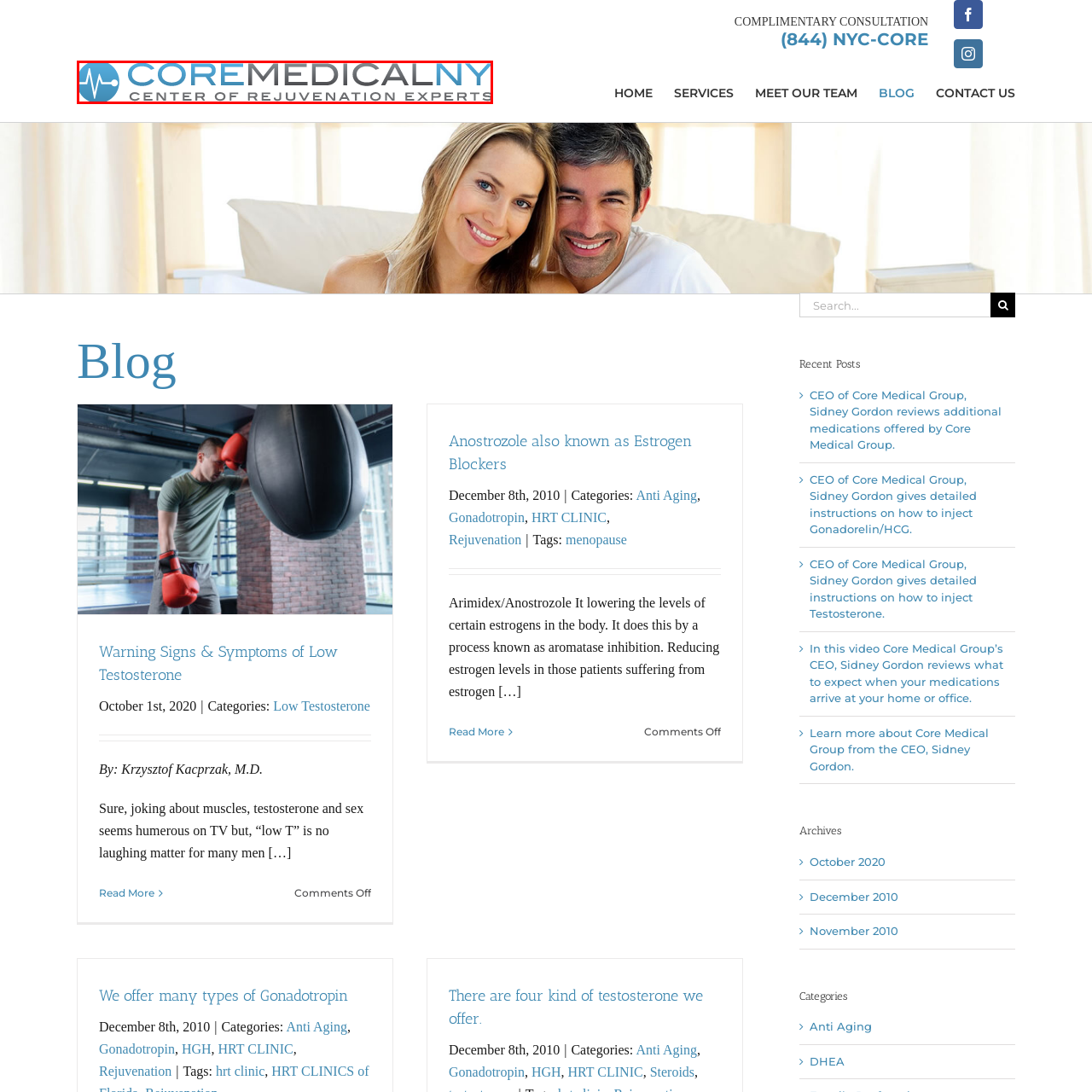Review the part of the image encased in the red box and give an elaborate answer to the question posed: What is the tagline of Core Medical New York?

The caption states that the tagline 'CENTER OF REJUVENATION EXPERTS' is presented in a smaller font beneath the company name, which suggests the center's commitment to rejuvenation and expert care in medical services.